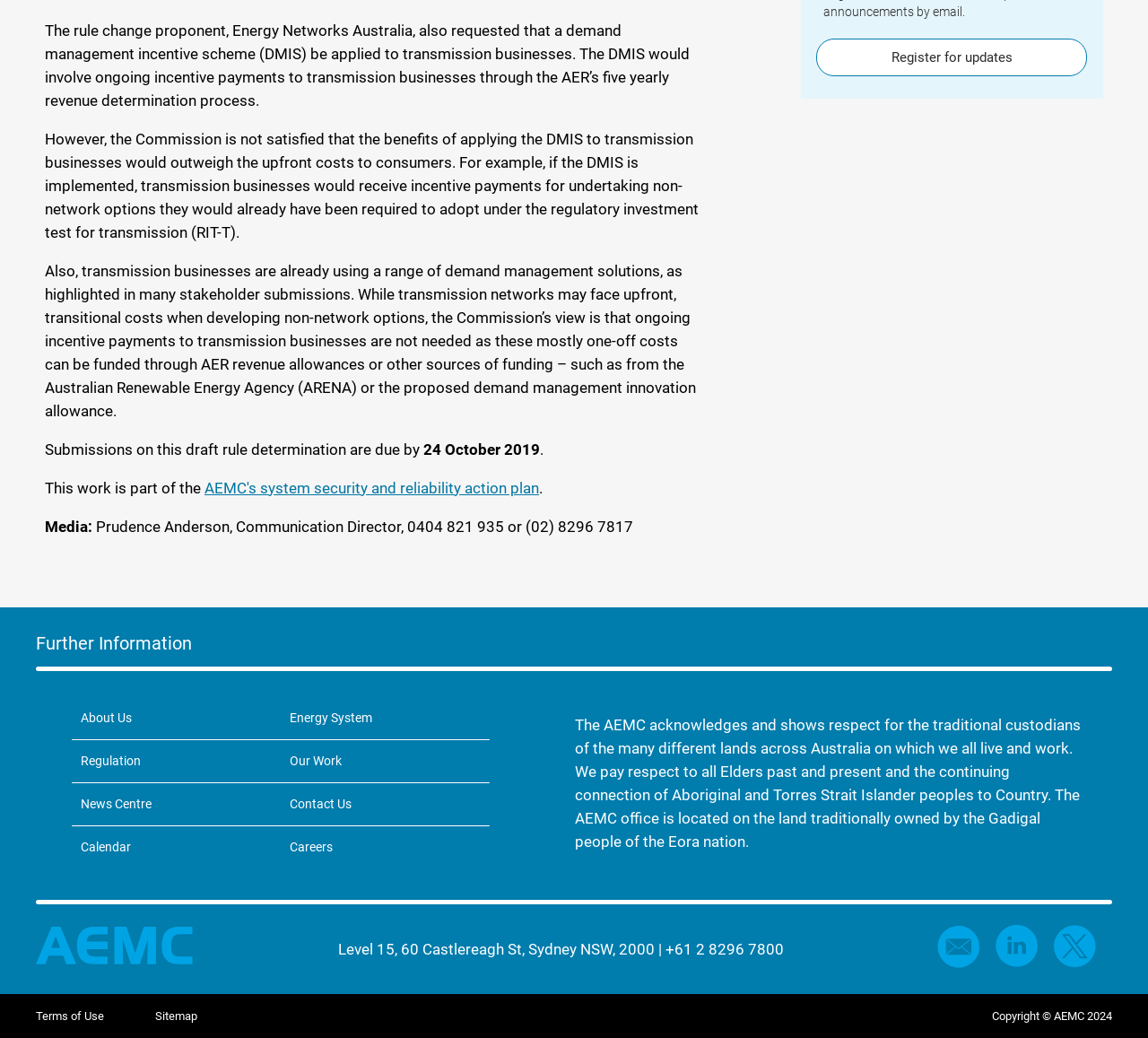Use a single word or phrase to answer the question: 
What is the purpose of the link 'AEMC's system security and reliability action plan'?

To access the action plan